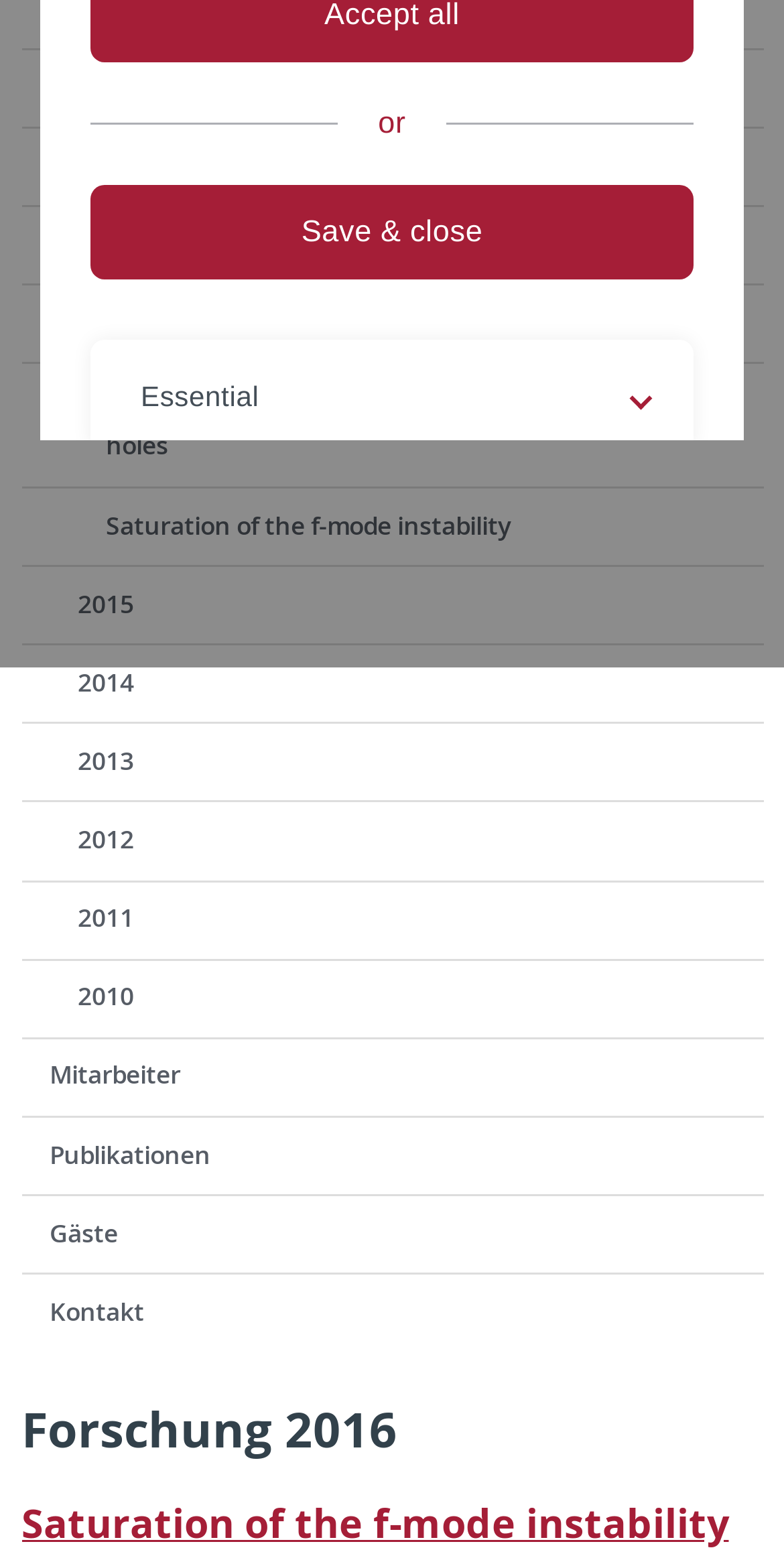Mark the bounding box of the element that matches the following description: "Legal details".

[0.241, 0.416, 0.465, 0.443]